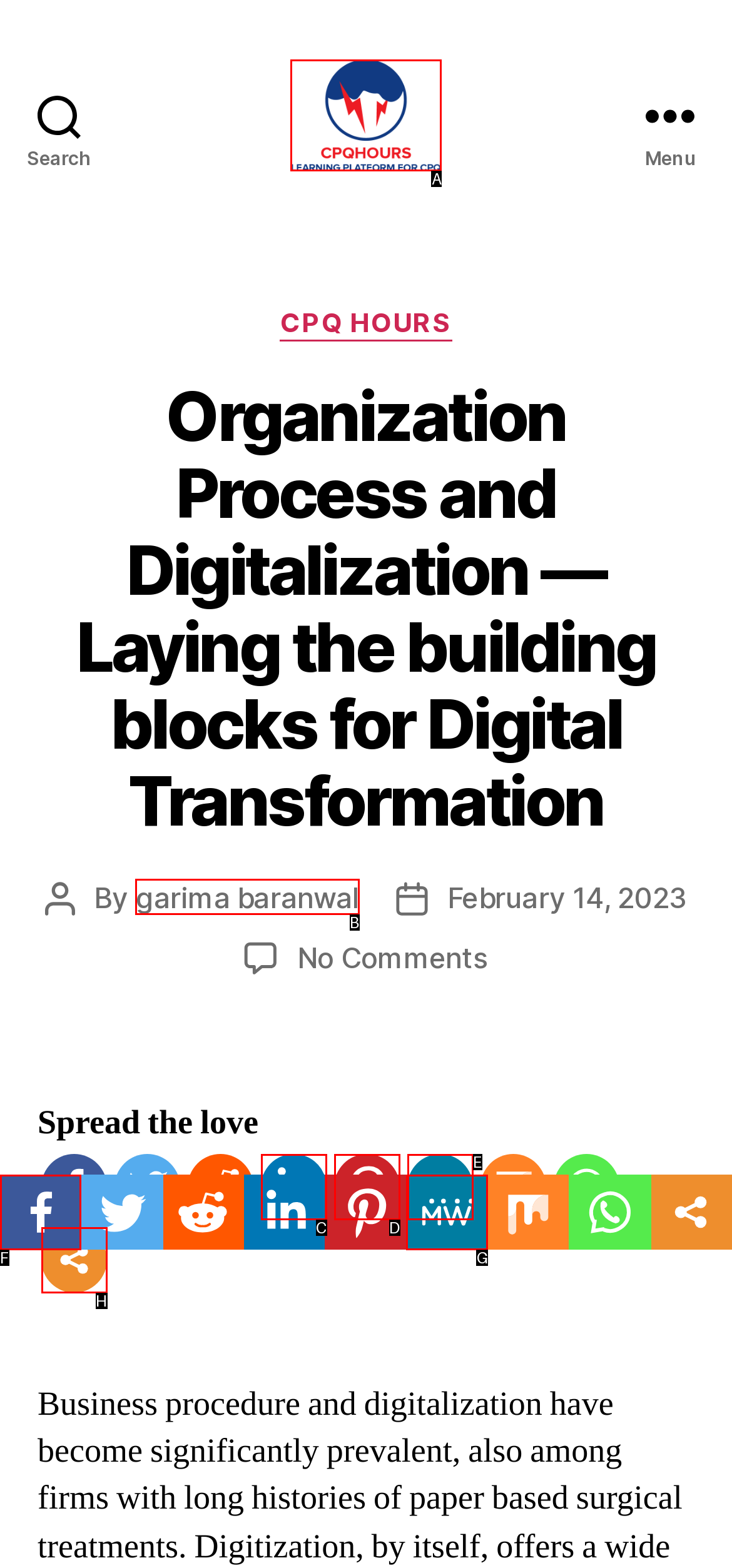Identify the correct HTML element to click for the task: Visit CPQHours homepage. Provide the letter of your choice.

A